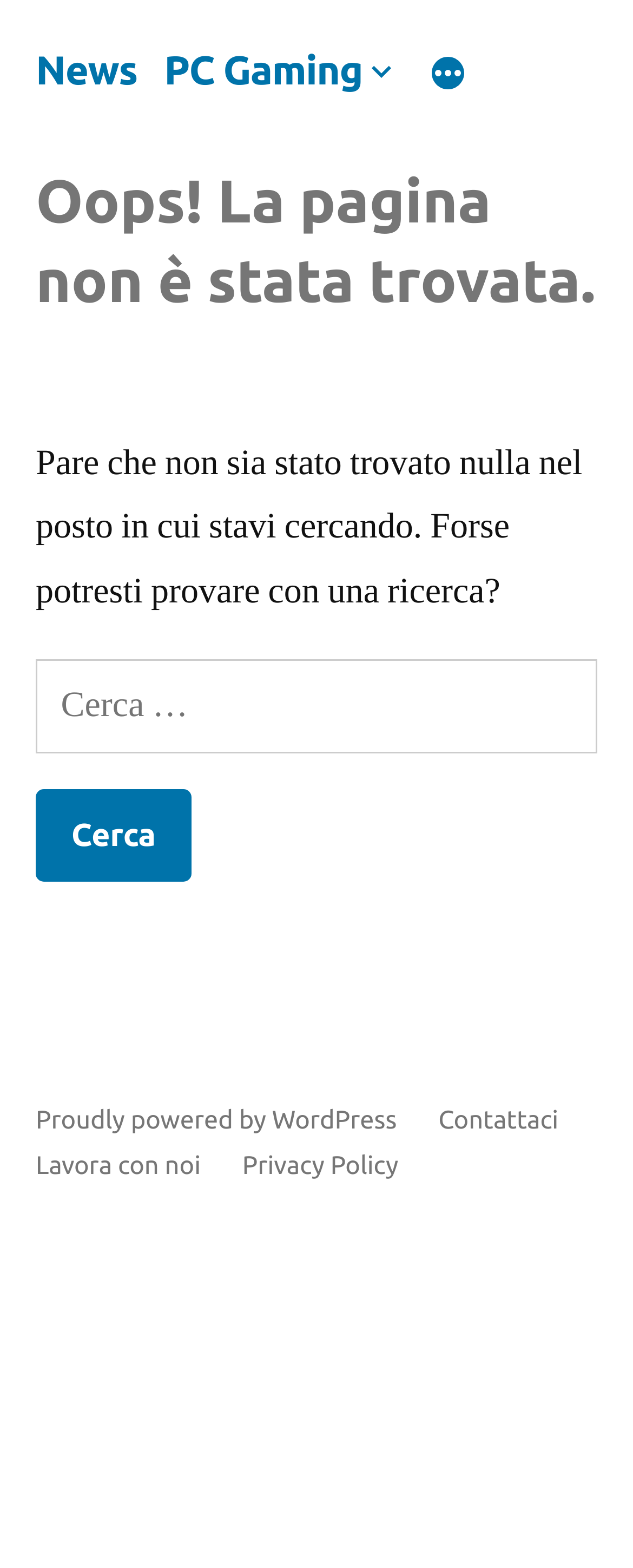Given the element description Contattaci, predict the bounding box coordinates for the UI element in the webpage screenshot. The format should be (top-left x, top-left y, bottom-right x, bottom-right y), and the values should be between 0 and 1.

[0.692, 0.704, 0.882, 0.723]